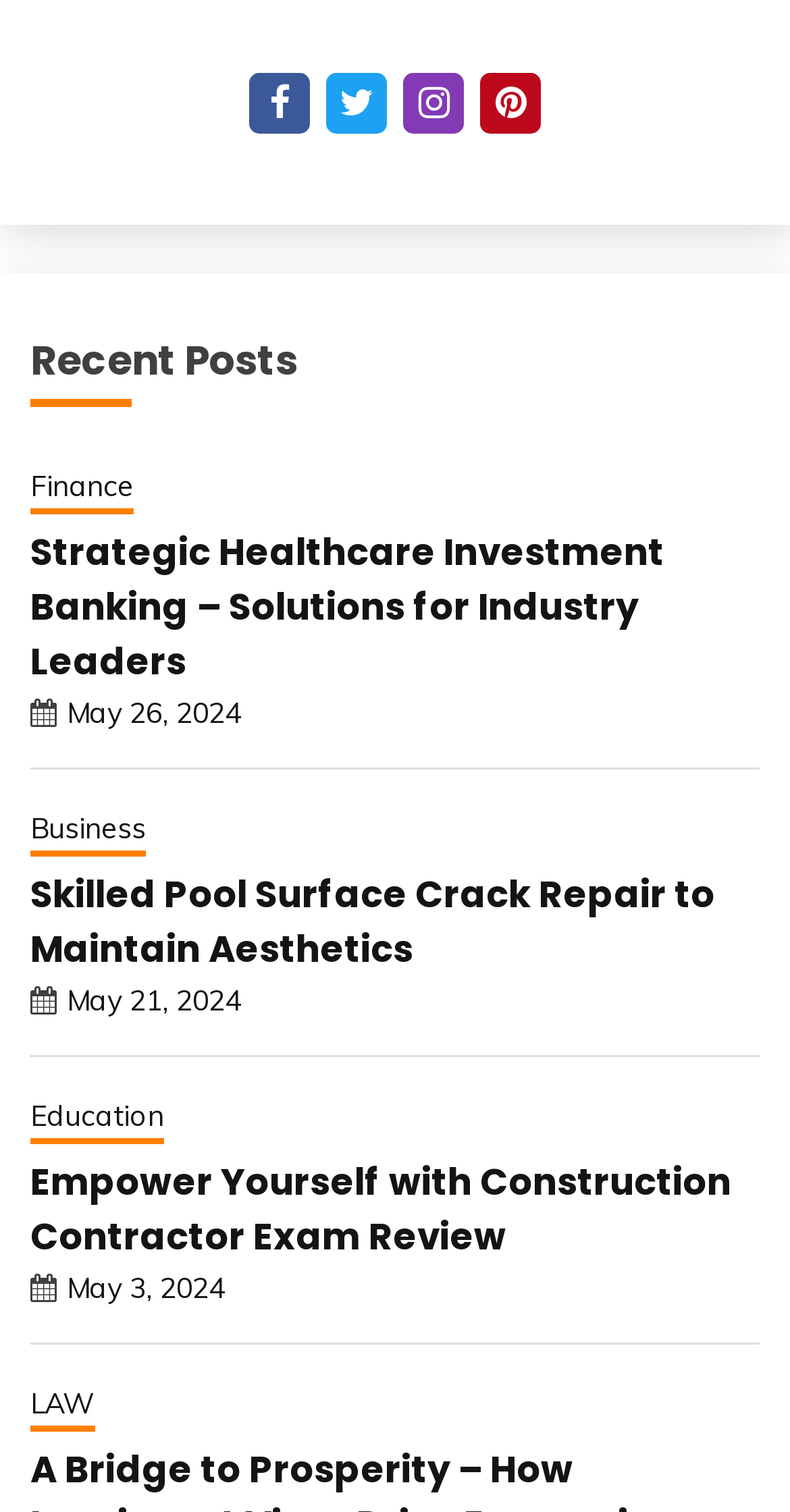What is the purpose of the section 'Recent Posts'?
Please provide a single word or phrase as your answer based on the screenshot.

To display recent posts